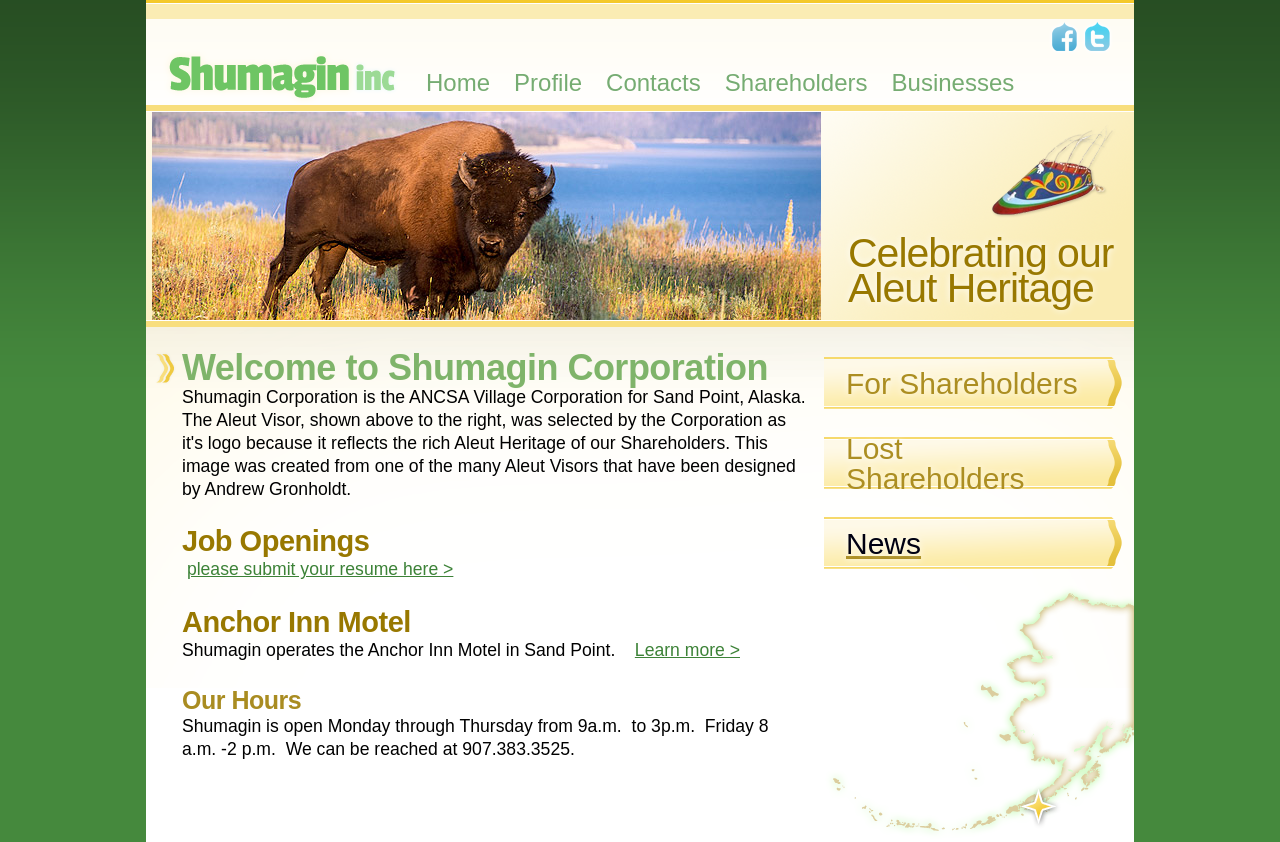Determine the bounding box for the UI element that matches this description: "Learn more >".

[0.496, 0.76, 0.578, 0.784]